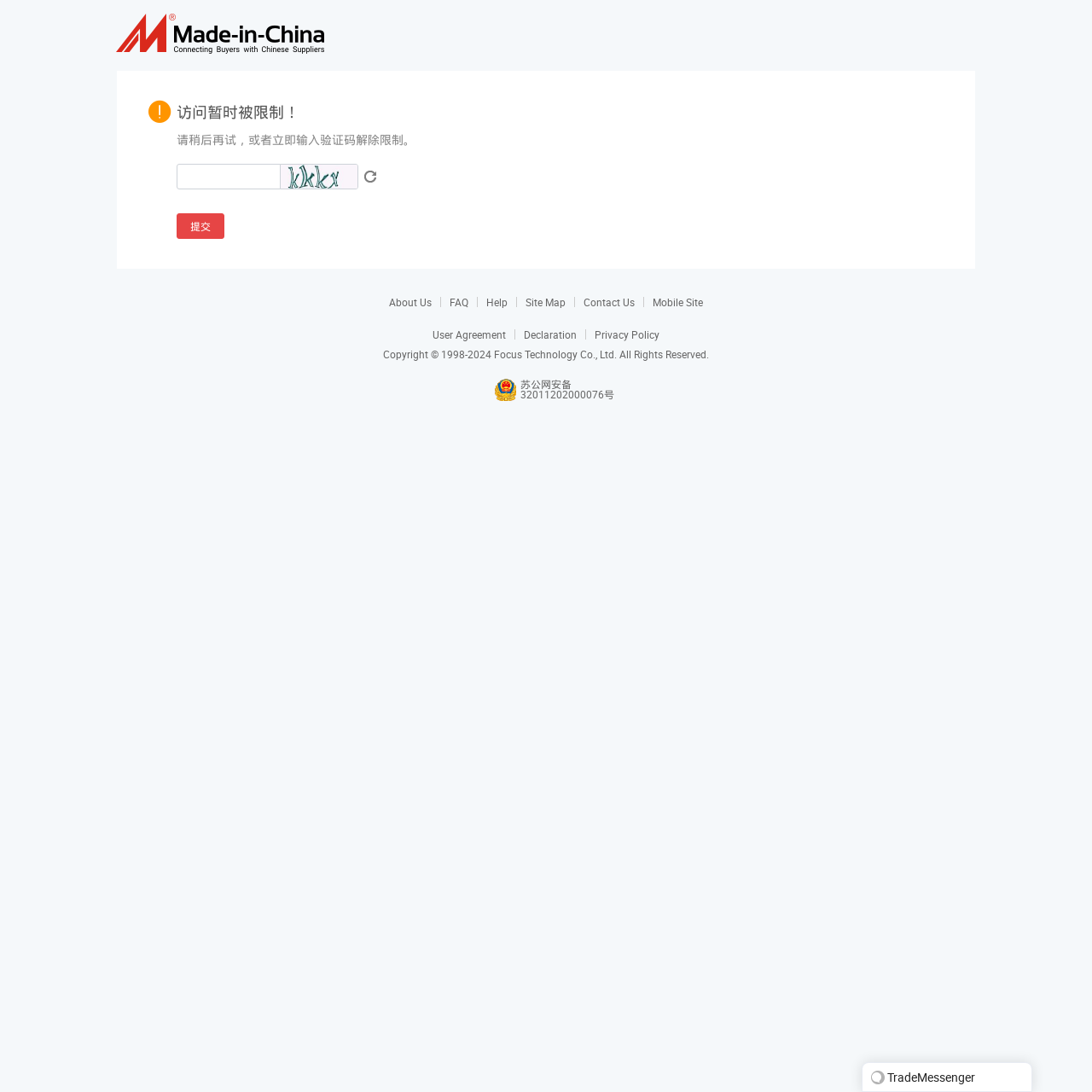What is the position of the 'Submit' button?
Please give a detailed and elaborate answer to the question based on the image.

By examining the bounding box coordinates of the elements, I determined that the 'Submit' button is located below the verification code input field, with a y1 coordinate of 0.195, which is greater than the y1 coordinate of the textbox element.